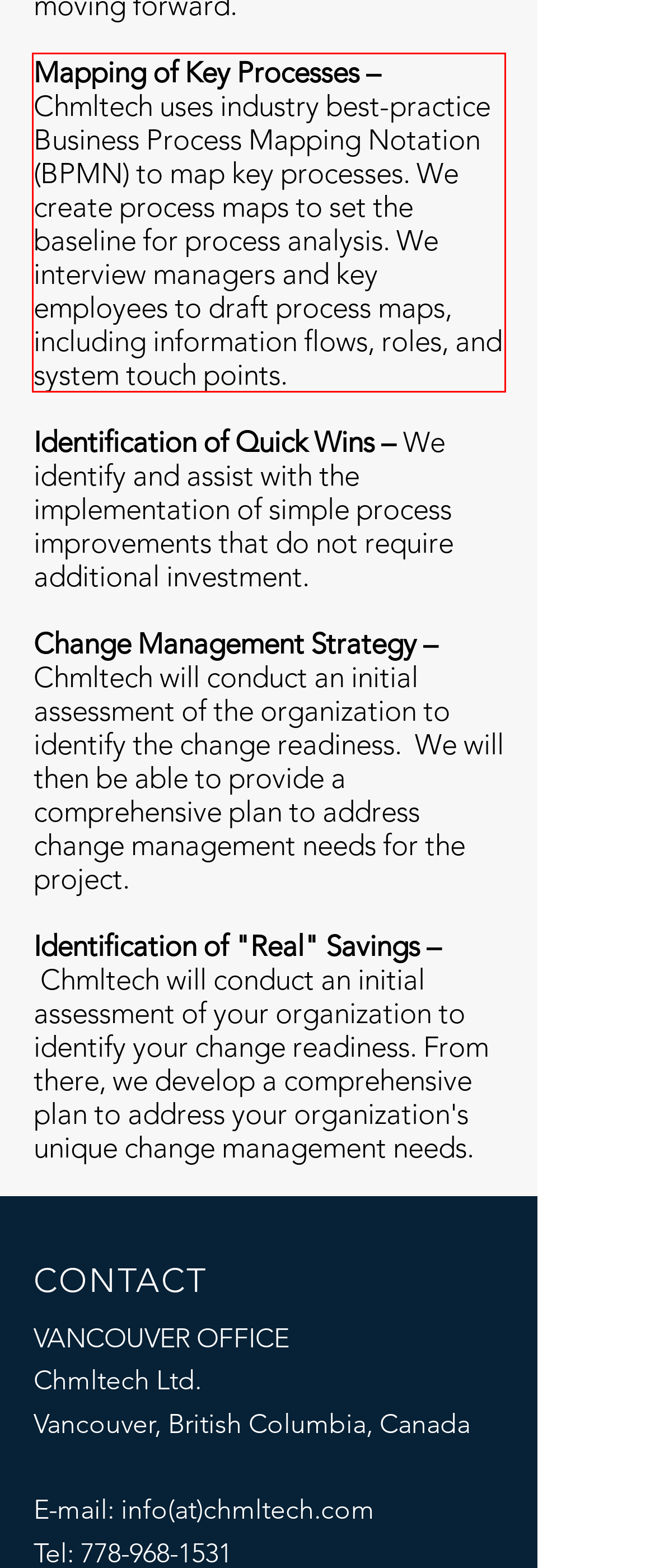There is a UI element on the webpage screenshot marked by a red bounding box. Extract and generate the text content from within this red box.

Mapping of Key Processes – Chmltech uses industry best-practice Business Process Mapping Notation (BPMN) to map key processes. We create process maps to set the baseline for process analysis. We interview managers and key employees to draft process maps, including information flows, roles, and system touch points.